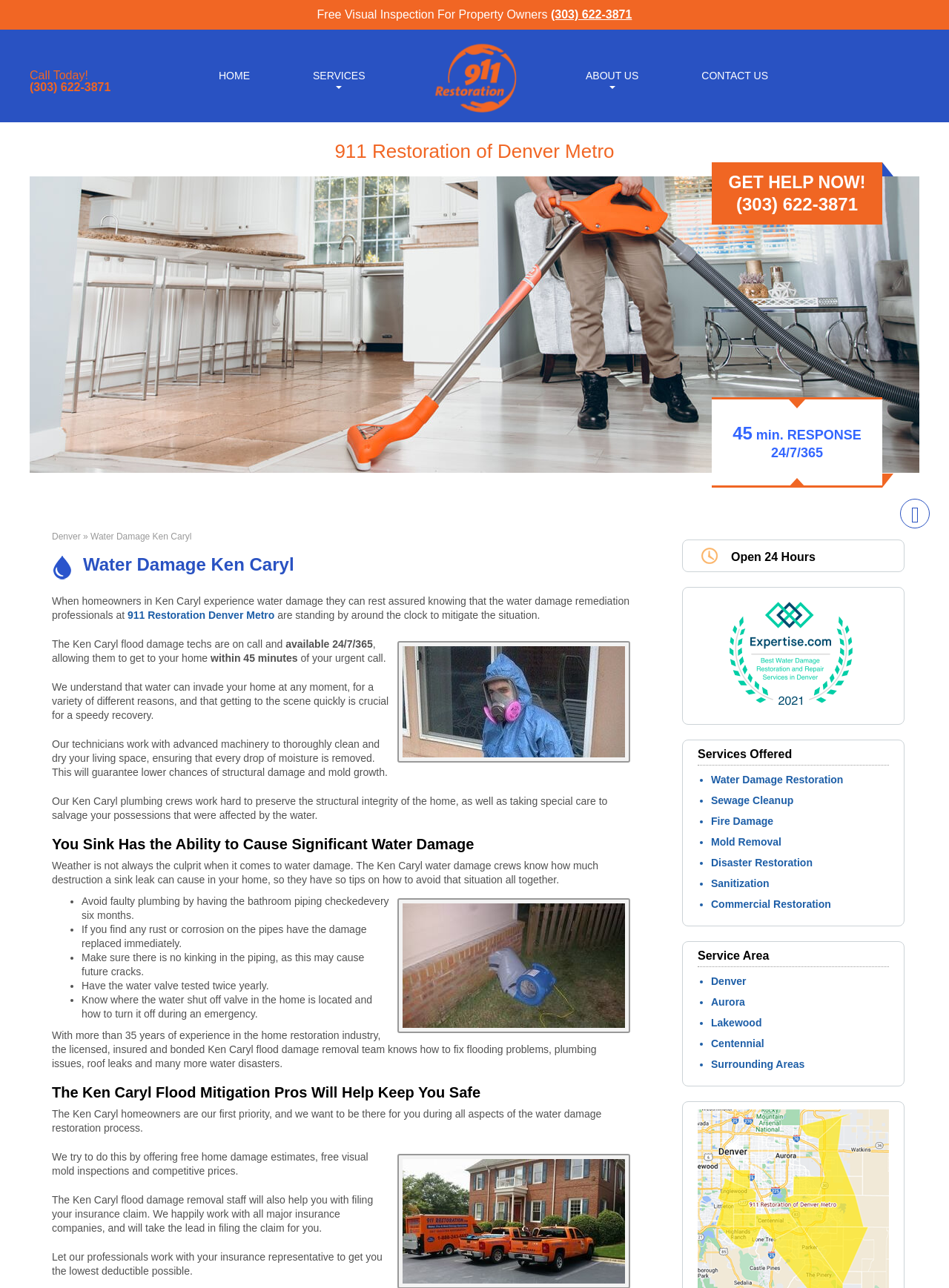Please provide the bounding box coordinates for the element that needs to be clicked to perform the instruction: "Click on the #RUNSALTY link". The coordinates must consist of four float numbers between 0 and 1, formatted as [left, top, right, bottom].

None